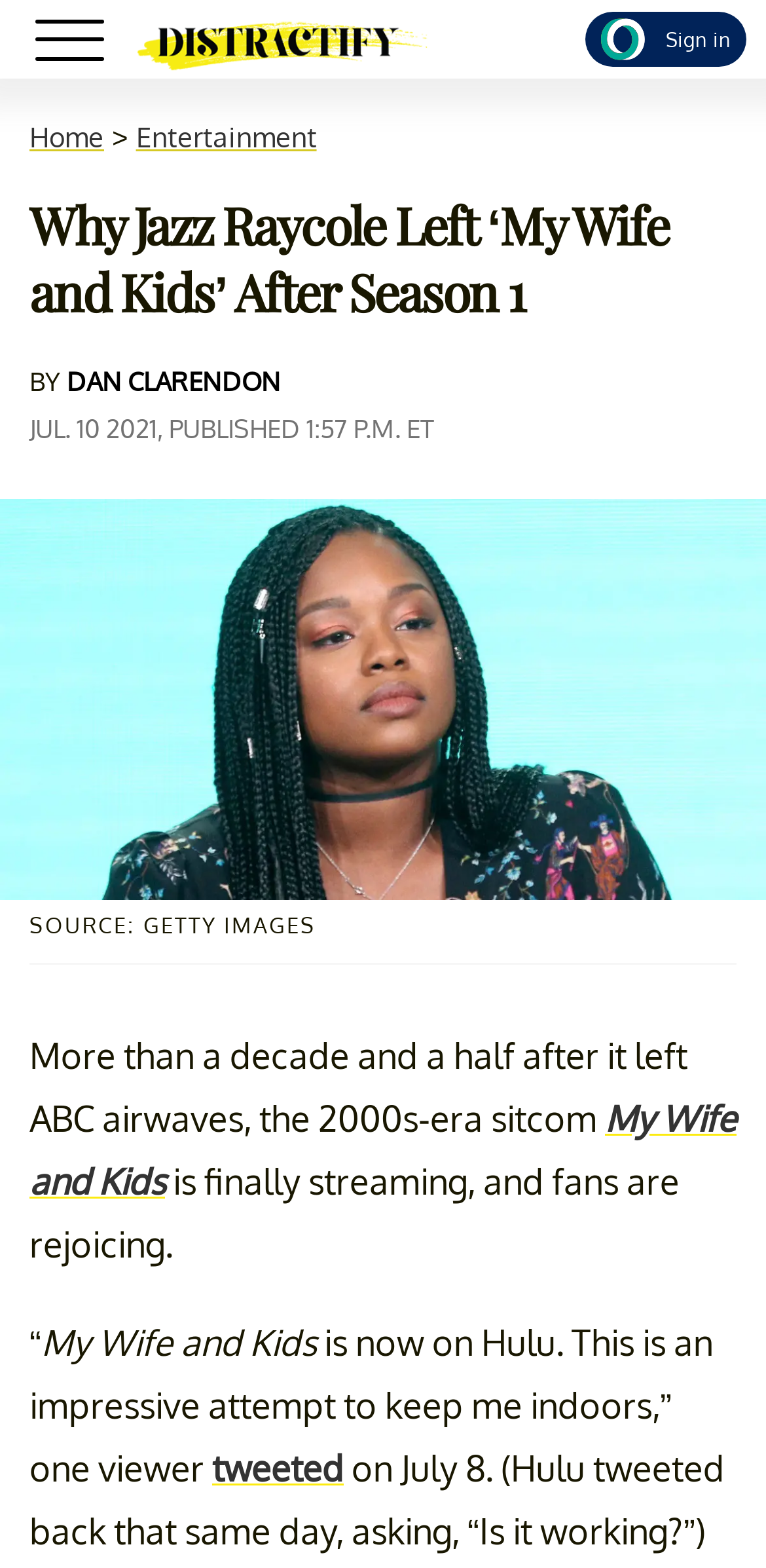What is the name of the platform where the sitcom is now streaming?
Based on the screenshot, respond with a single word or phrase.

Hulu